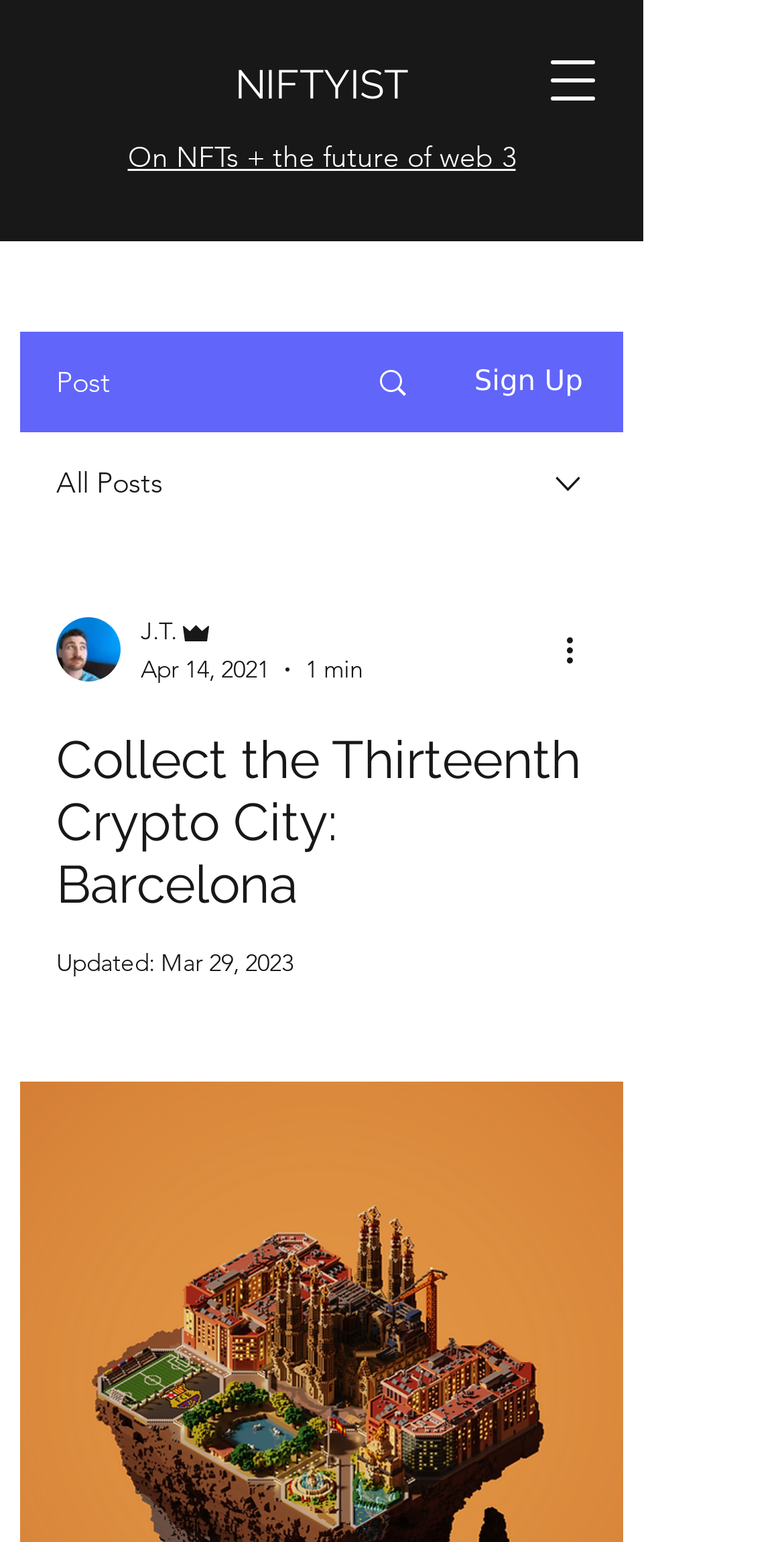Reply to the question with a brief word or phrase: What is the date of the last update?

Mar 29, 2023